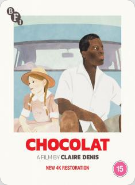Examine the image and give a thorough answer to the following question:
What organization is associated with this film release?

The British Film Institute (BFI) logo is featured on the cover art, indicating that this release is part of a curated selection of significant films.